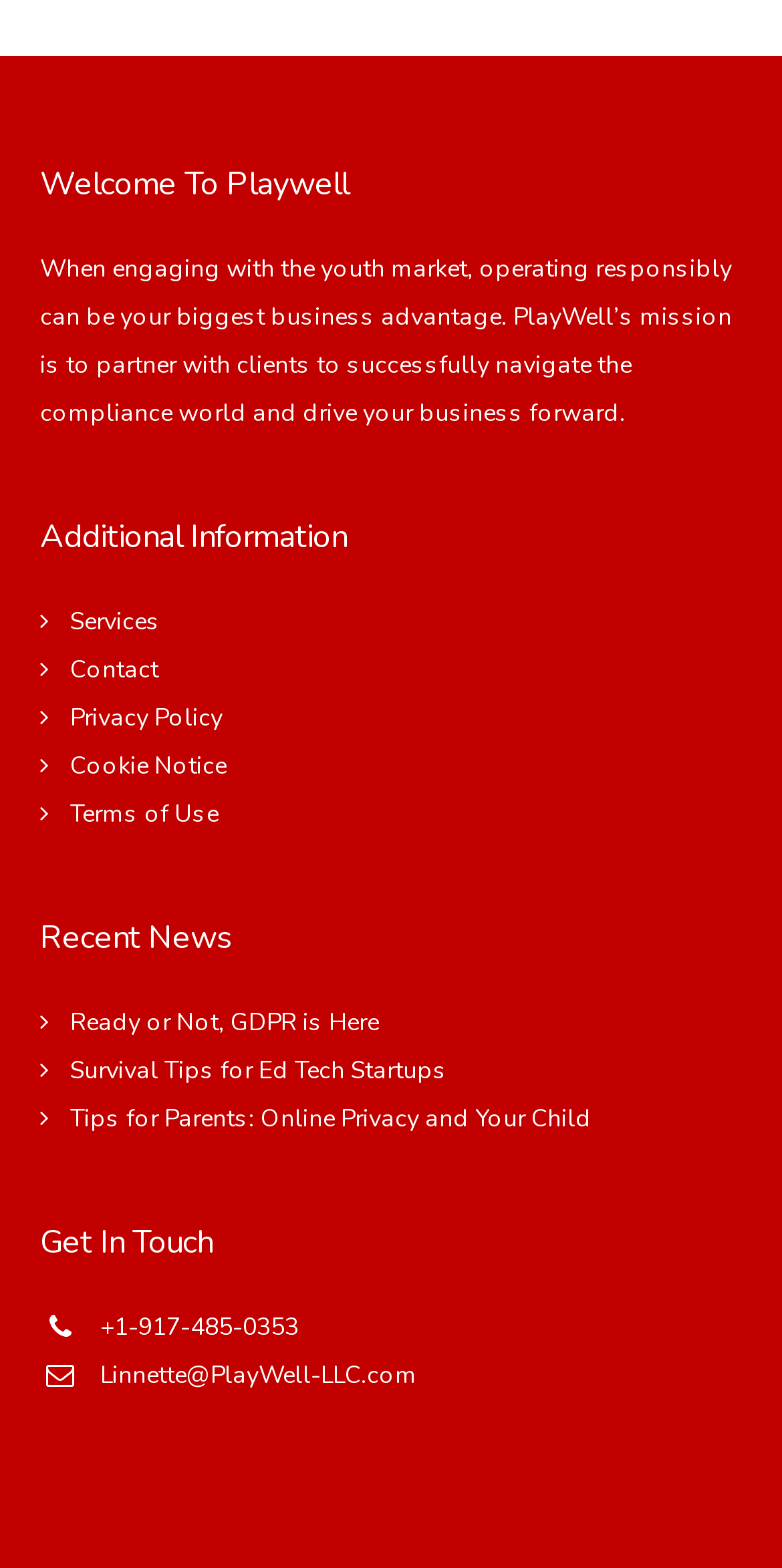From the webpage screenshot, predict the bounding box of the UI element that matches this description: "Services".

[0.09, 0.386, 0.205, 0.406]